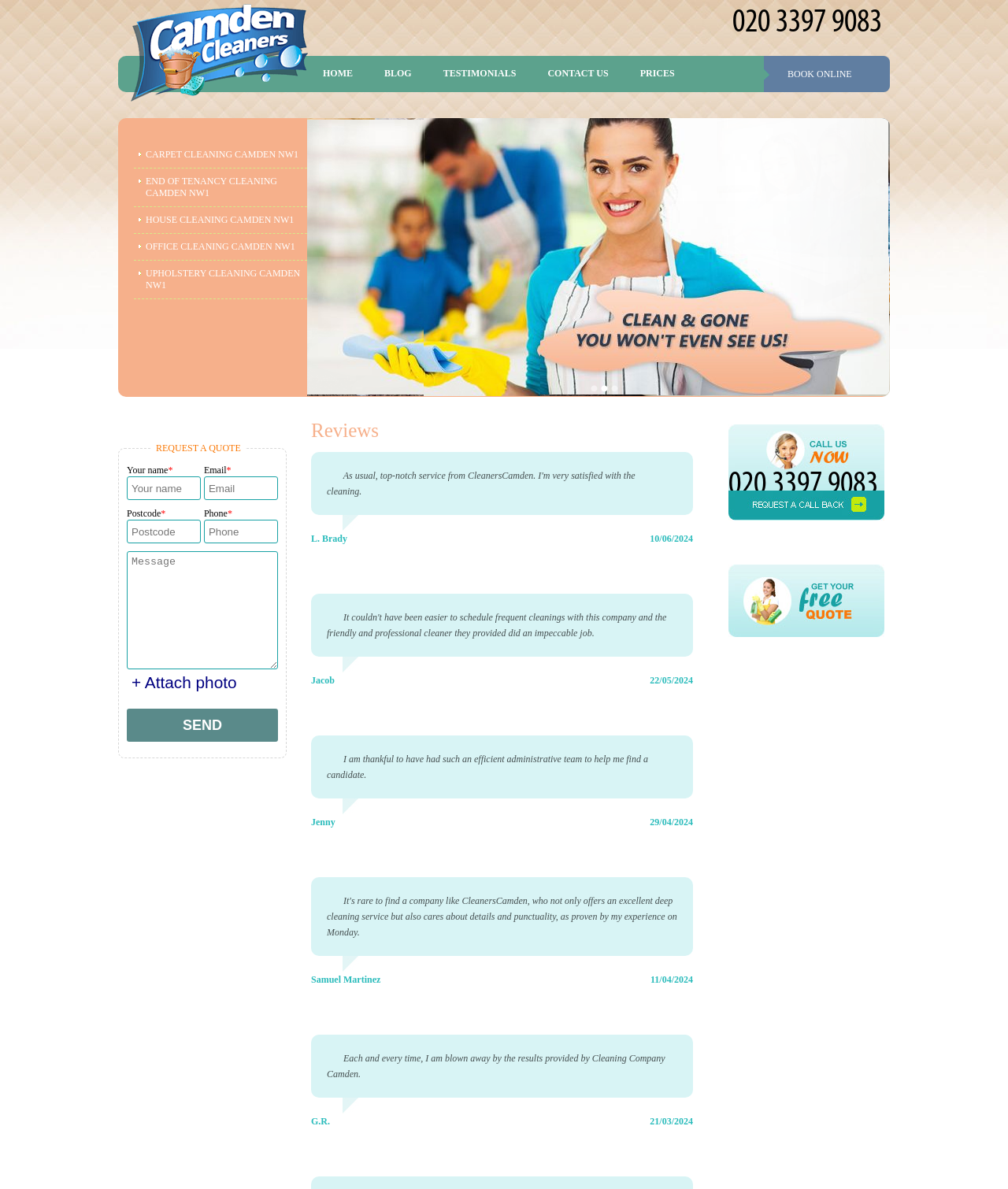Please indicate the bounding box coordinates of the element's region to be clicked to achieve the instruction: "Click the 'SEND' button". Provide the coordinates as four float numbers between 0 and 1, i.e., [left, top, right, bottom].

[0.126, 0.596, 0.276, 0.624]